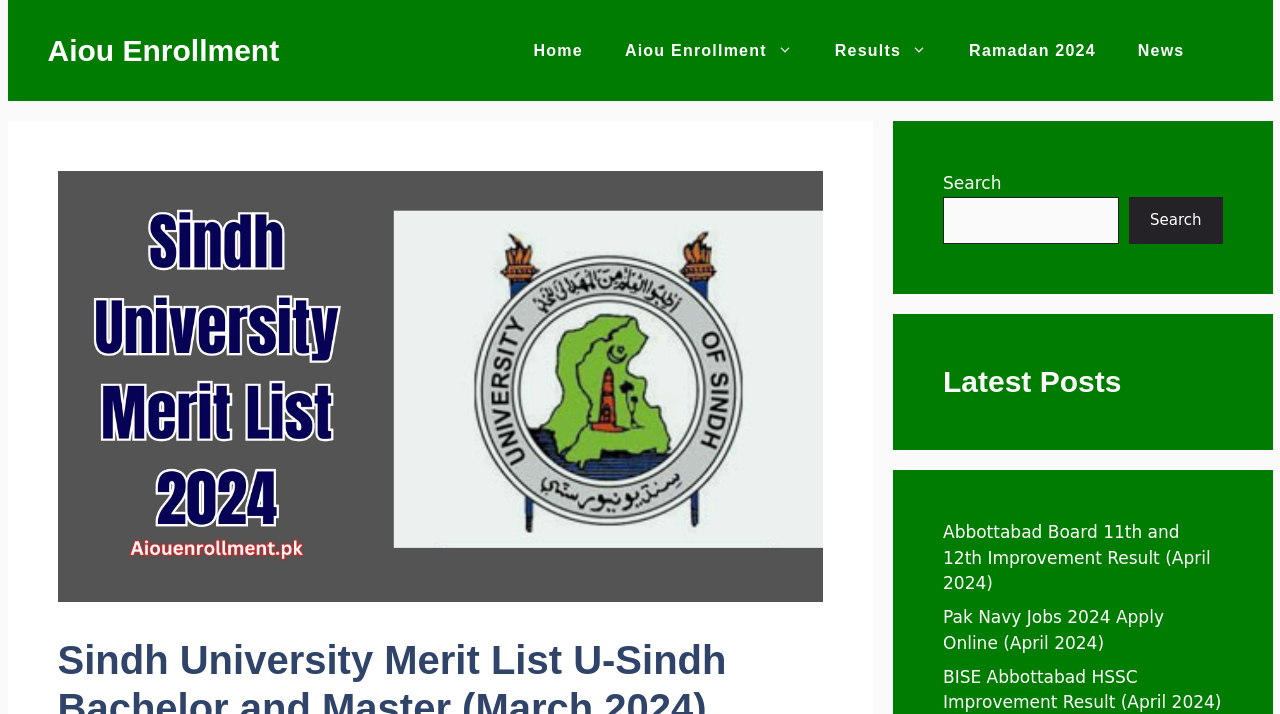Please analyze the image and provide a thorough answer to the question:
What is the position of the search box on the webpage?

Based on the bounding box coordinates, the search box is located in the top-right corner of the webpage, with its top-left corner at (0.737, 0.275) and bottom-right corner at (0.874, 0.342). This suggests that the search functionality is easily accessible and prominent on the webpage.